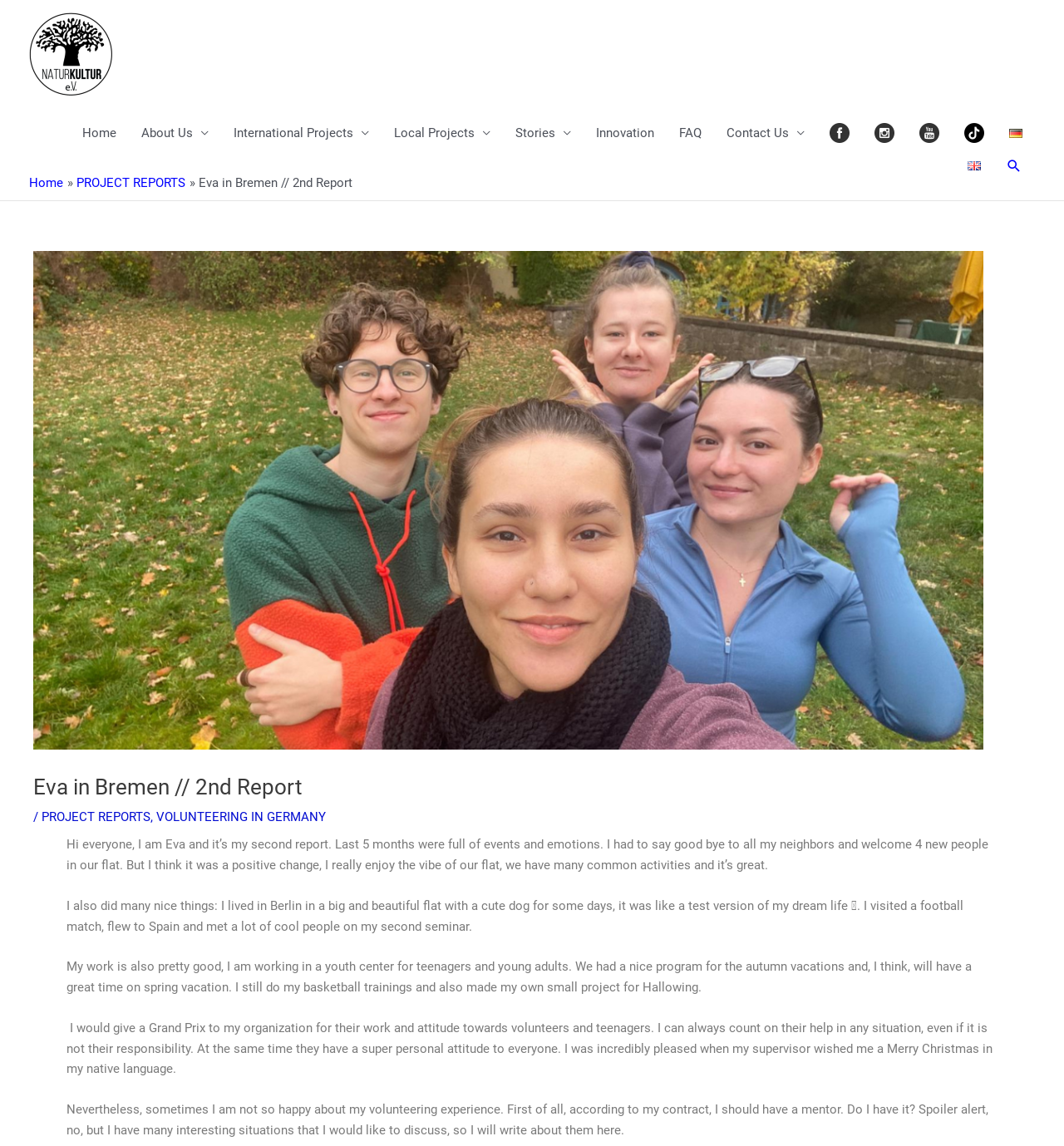Please find the bounding box coordinates of the clickable region needed to complete the following instruction: "view the image of 'Day 8: extra pictures and epilogue'". The bounding box coordinates must consist of four float numbers between 0 and 1, i.e., [left, top, right, bottom].

None